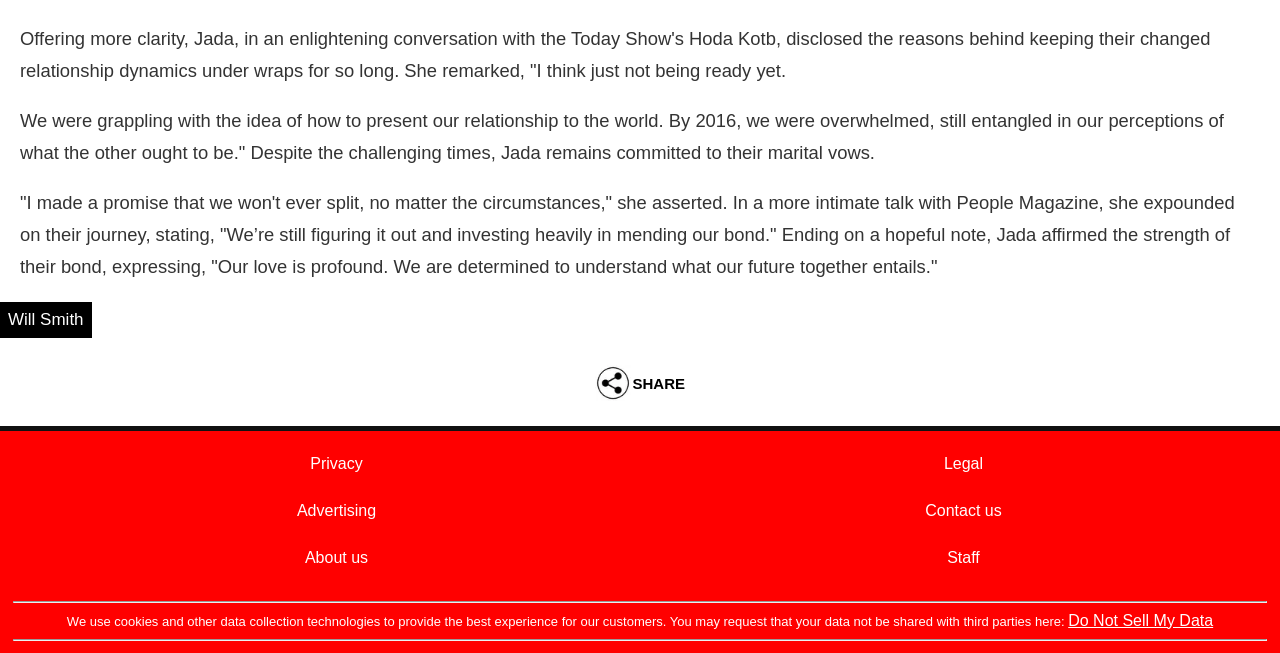Specify the bounding box coordinates of the area to click in order to follow the given instruction: "Contact us."

[0.723, 0.768, 0.783, 0.794]